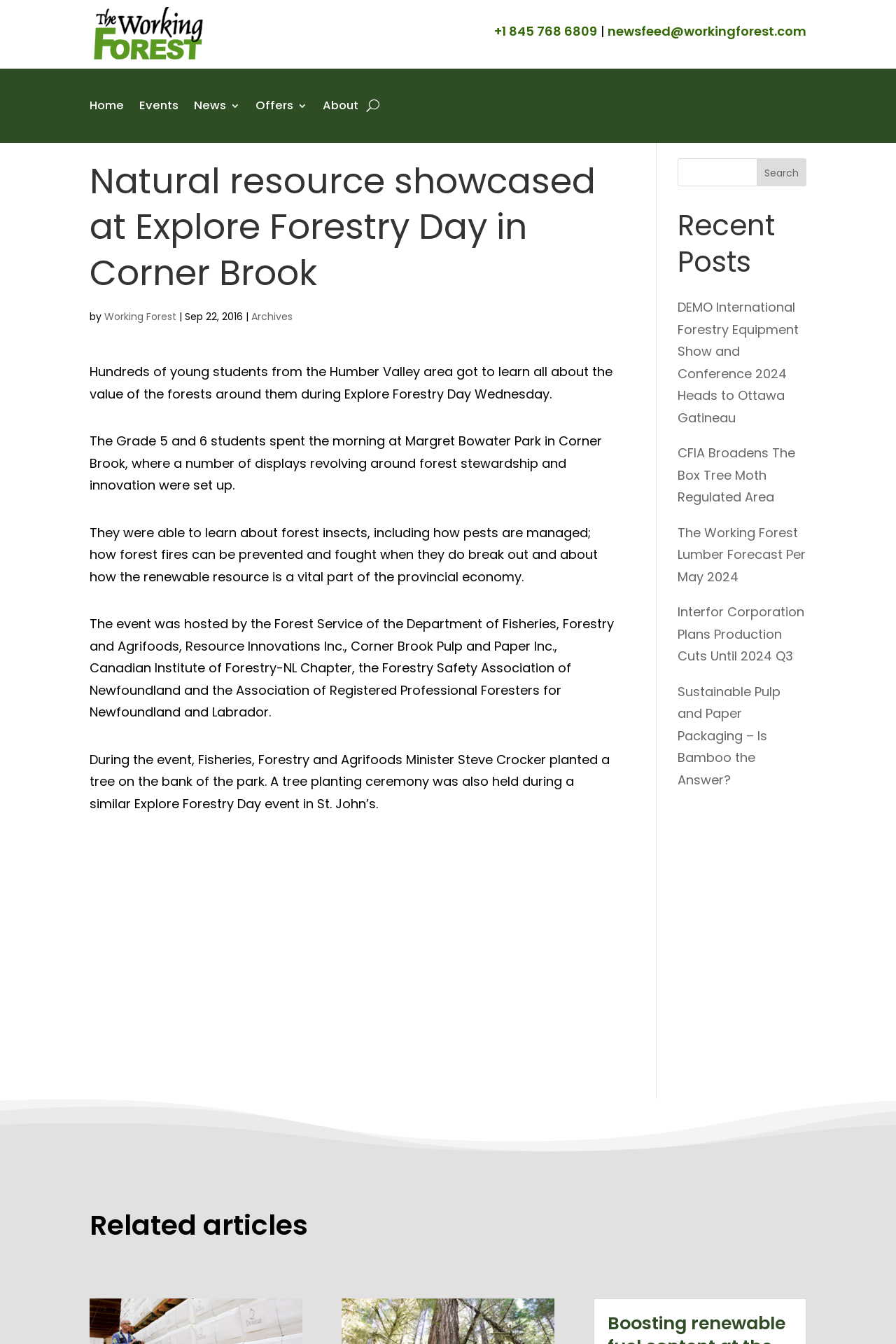Illustrate the webpage's structure and main components comprehensively.

This webpage is about an event called Explore Forestry Day, which took place in Corner Brook. At the top left of the page, there is an image of the OFFICIAL Working Forest LOGO. Next to it, there are contact information and a link to the newsfeed. Below these elements, there is a navigation menu with links to Home, Events, News, Offers, and About.

The main content of the page is an article about Explore Forestry Day, which is divided into several paragraphs. The article title, "Natural resource showcased at Explore Forestry Day in Corner Brook", is displayed prominently at the top. Below the title, there is information about the author and the date of publication, September 22, 2016. The article describes the event, where hundreds of young students learned about the value of forests and forest stewardship. The event was hosted by several organizations, including the Forest Service and the Canadian Institute of Forestry.

To the right of the article, there is a search bar with a search button. Below the search bar, there is a section titled "Recent Posts" with links to several news articles. These articles have titles such as "DEMO International Forestry Equipment Show and Conference 2024 Heads to Ottawa Gatineau" and "Sustainable Pulp and Paper Packaging – Is Bamboo the Answer?".

At the bottom of the page, there is a section titled "Related articles" with a single link. There is also an iframe advertisement at the bottom of the page.